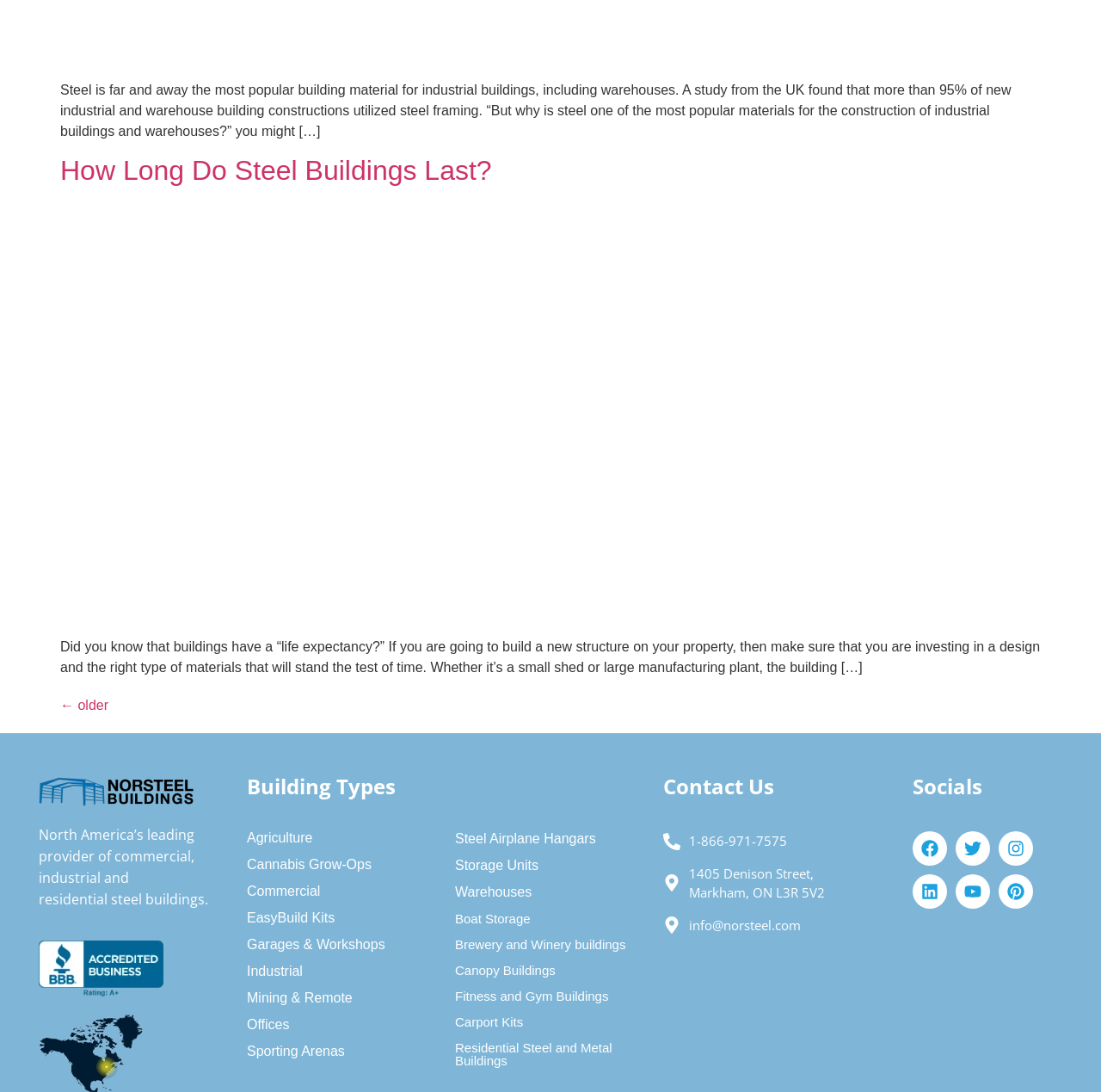What is the main topic of the article?
Make sure to answer the question with a detailed and comprehensive explanation.

Based on the content of the article, it appears to be discussing the benefits and uses of steel buildings, including their durability and popularity in industrial and warehouse construction.